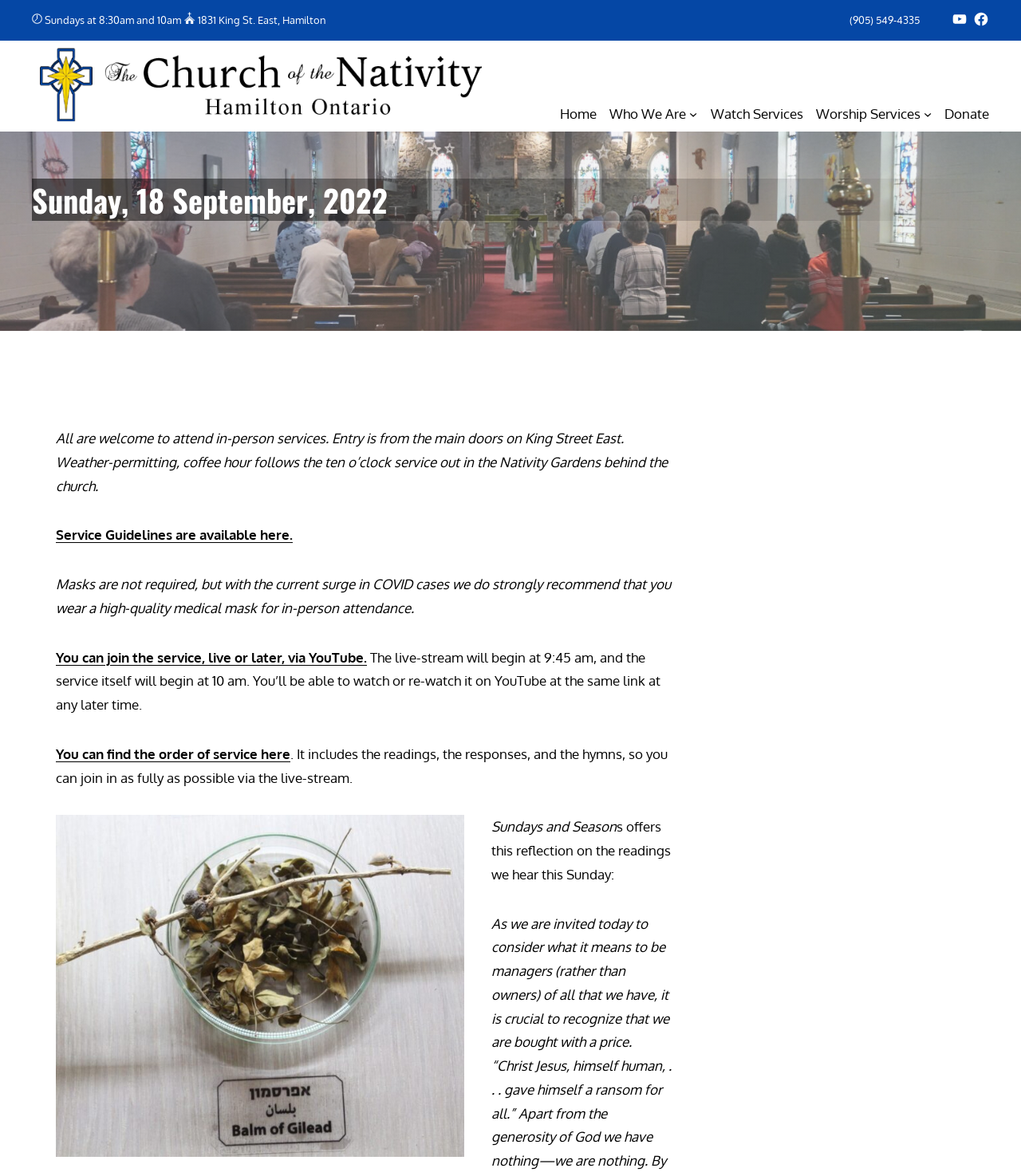What time does the live-stream of the service begin?
By examining the image, provide a one-word or phrase answer.

9:45 am